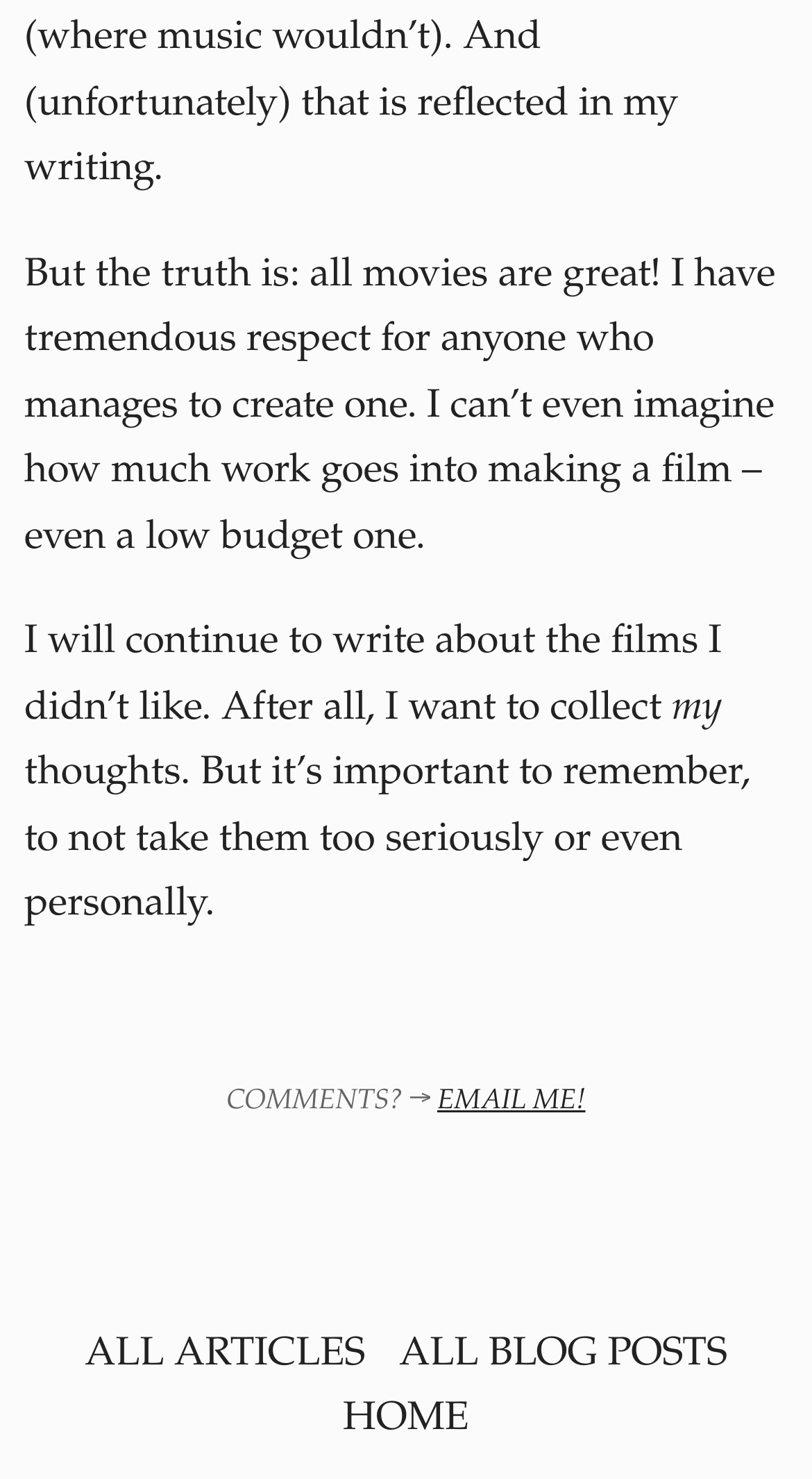Please respond to the question using a single word or phrase:
How many links are there in the footer section?

2